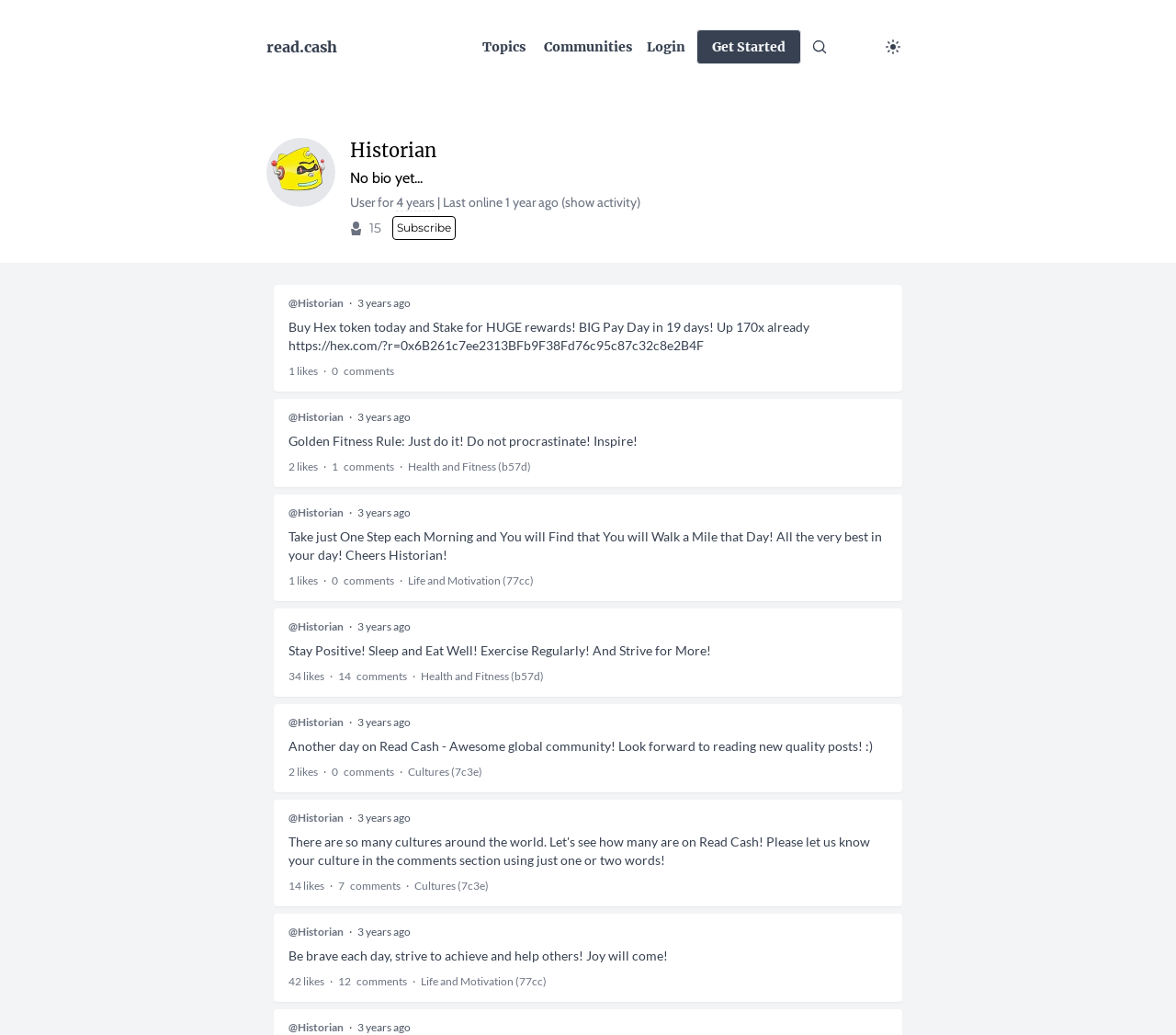Please determine the bounding box coordinates of the element to click on in order to accomplish the following task: "Click the LOG IN button". Ensure the coordinates are four float numbers ranging from 0 to 1, i.e., [left, top, right, bottom].

None